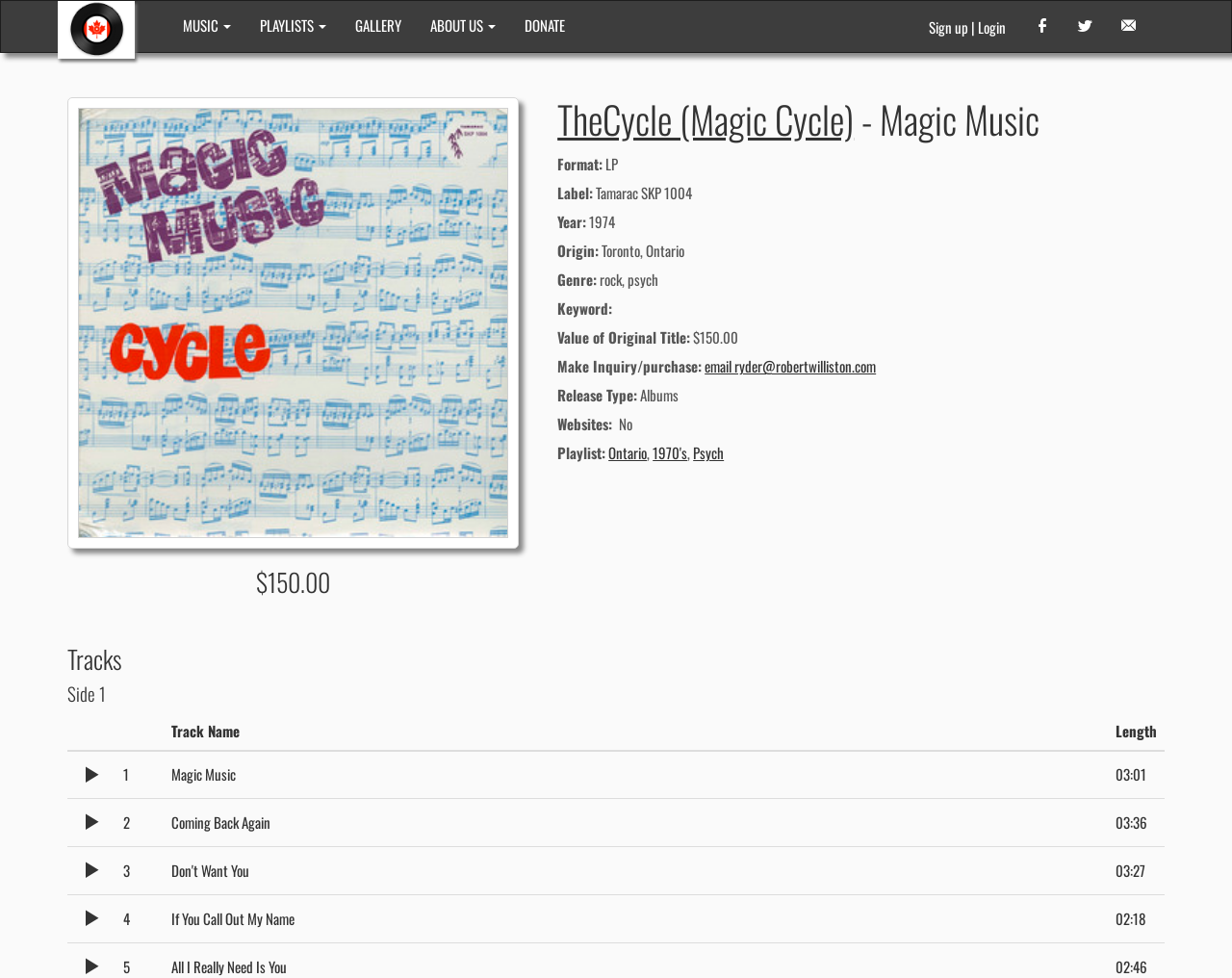What is the genre of the music?
Look at the image and answer the question with a single word or phrase.

rock, psych